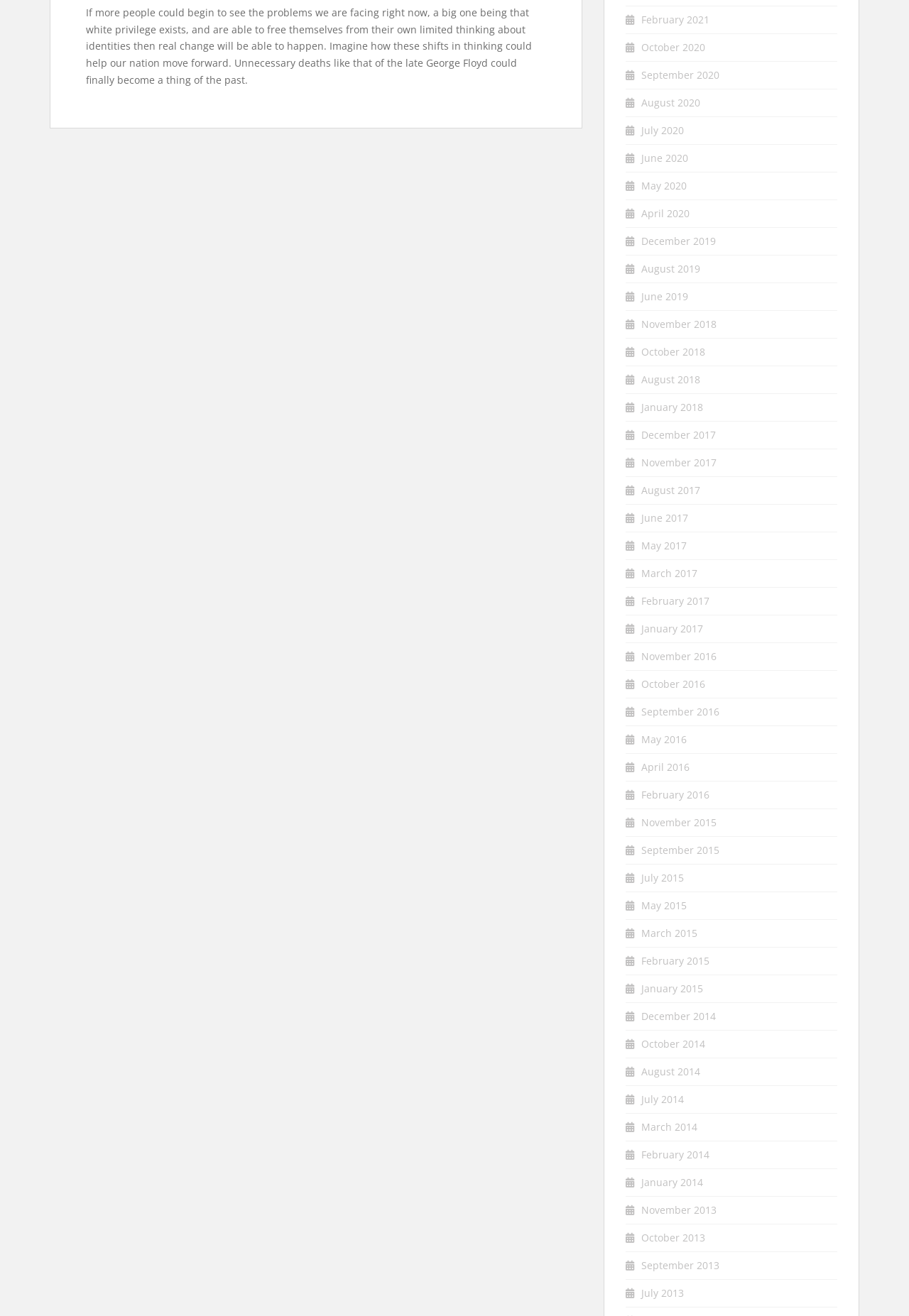Determine the bounding box coordinates of the element that should be clicked to execute the following command: "go to events".

None